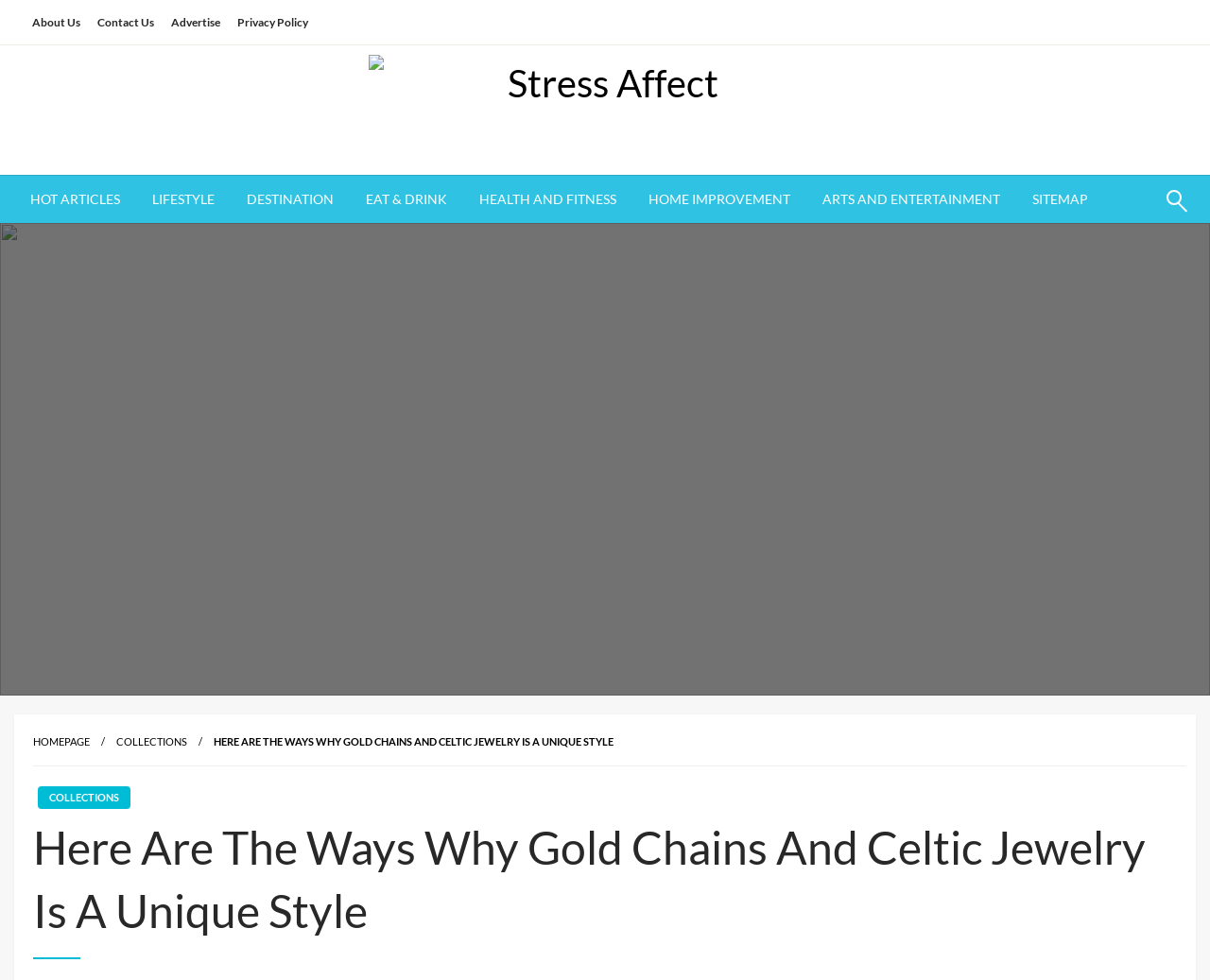Please provide a comprehensive answer to the question below using the information from the image: What is the purpose of the 'About Us' link?

The 'About Us' link is located at the top left corner of the webpage, and it is likely to provide information about the website, its creators, and its purpose. This is a common feature found on many websites.